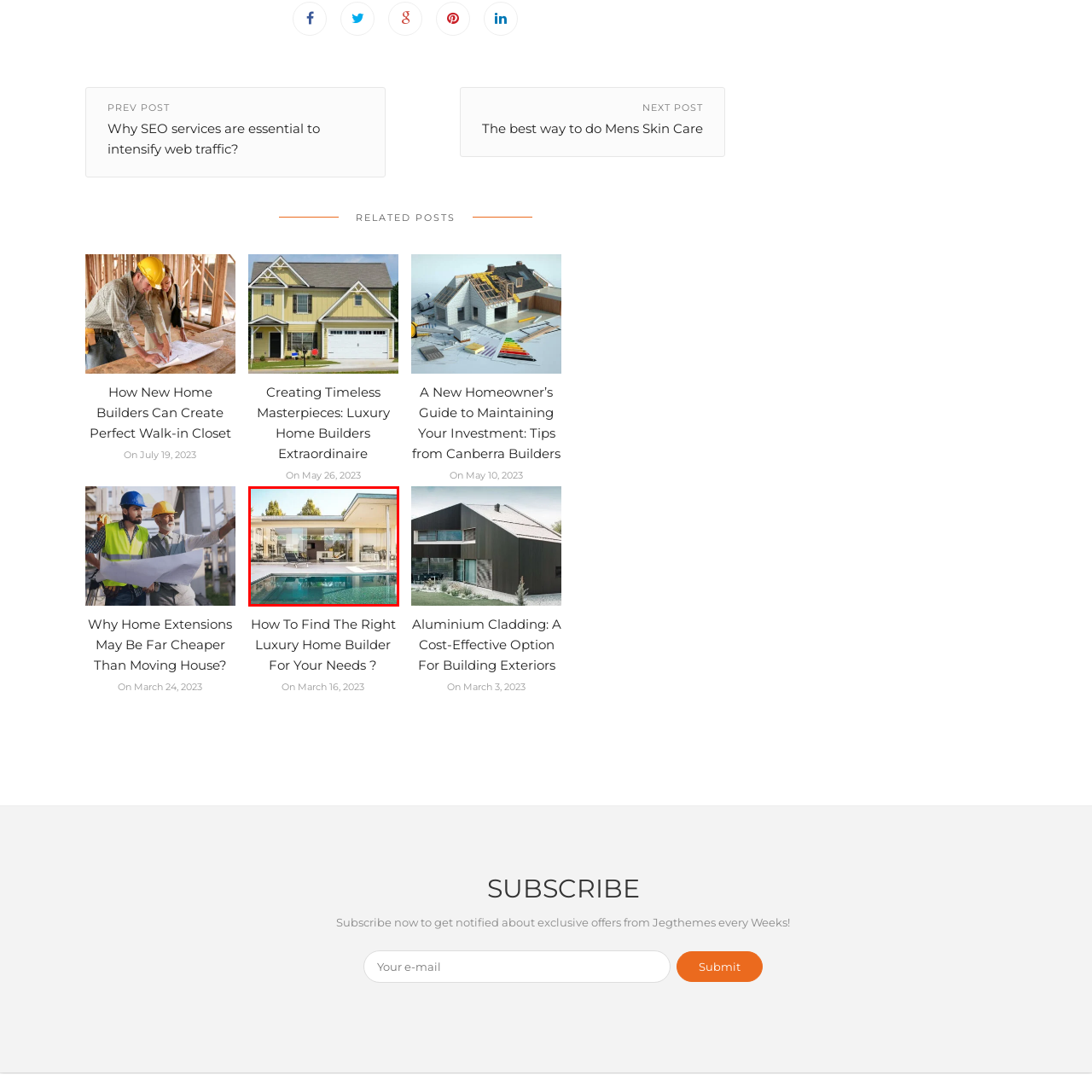Please analyze the portion of the image highlighted by the red bounding box and respond to the following question with a detailed explanation based on what you see: What is the purpose of the large windows?

The caption states that 'sunlight streams through large floor-to-ceiling windows', implying that the purpose of these windows is to allow natural light to enter the interior of the house.